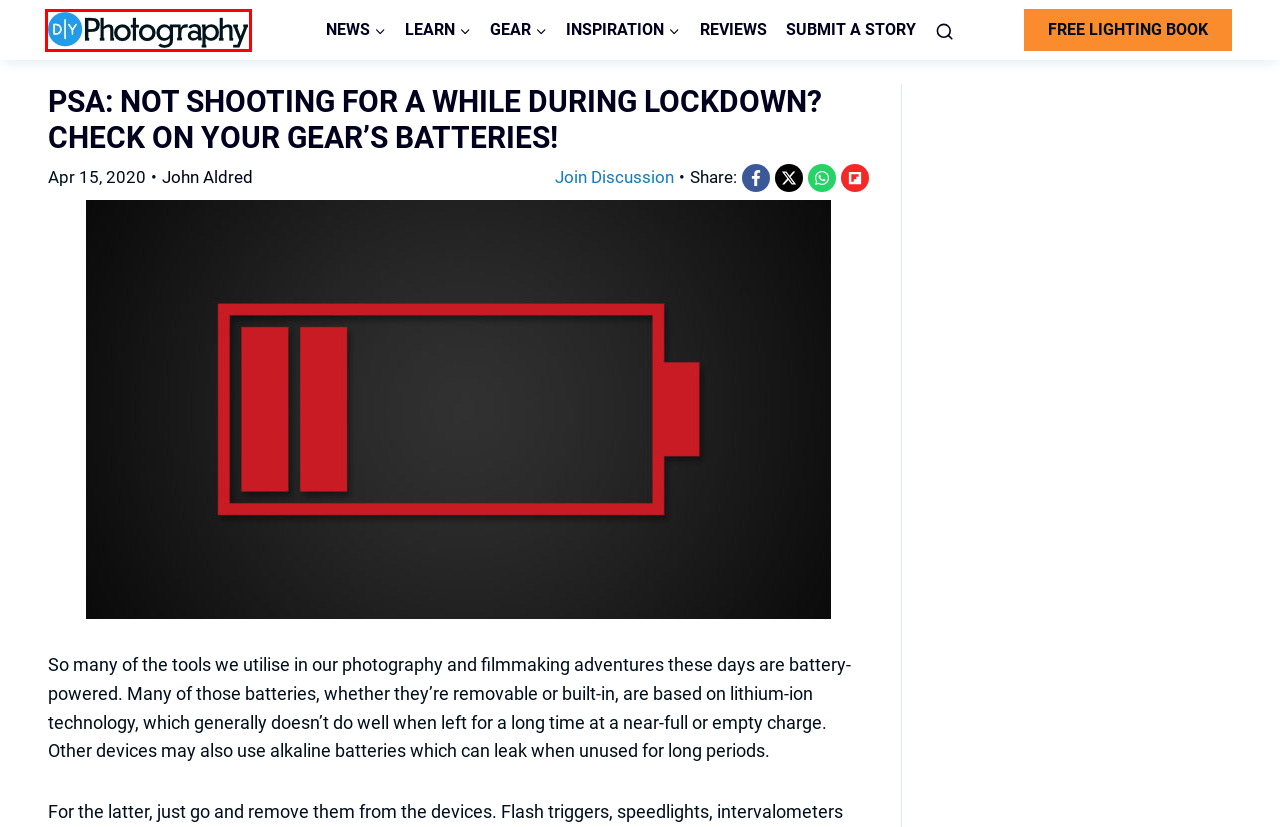You are presented with a screenshot of a webpage containing a red bounding box around an element. Determine which webpage description best describes the new webpage after clicking on the highlighted element. Here are the candidates:
A. news Archives - DIY Photography
B. DJI gearing up to announce the DJI Mavic Air 2 on April 27th?
C. "Fast" vs. "Slow": Does lens "speed" really matter that much?
D. Take your best one-light portraits by 'finding the light'
E. John Aldred, Author at DIY Photography
F. DIYPhotography - Your one stop shop for everything photo and video - DIY Photography
G. Battery Archives - DIY Photography
H. Dunja Djudjic, Author at DIY Photography

F